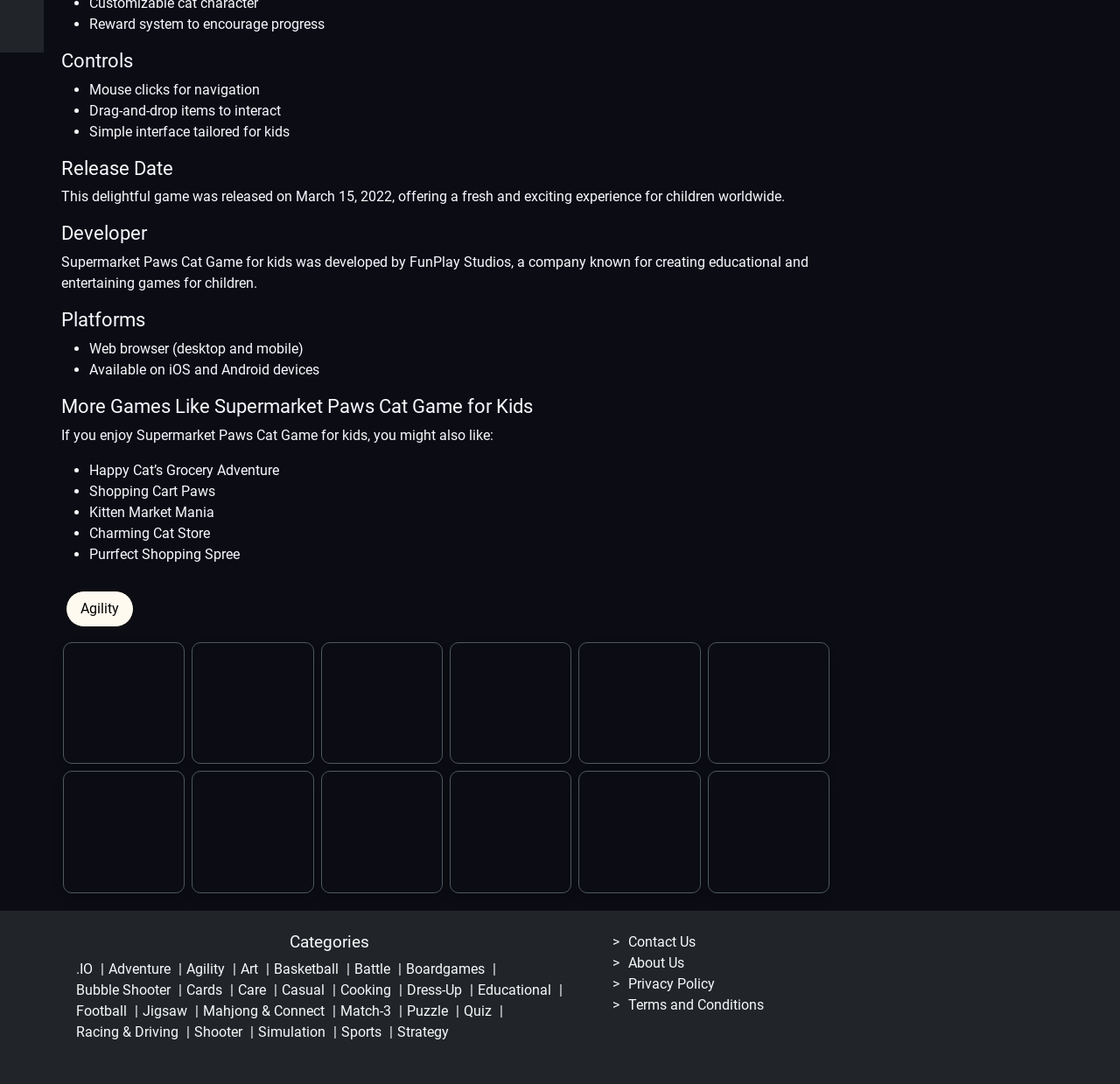What are the platforms on which Supermarket Paws Cat Game for kids is available?
Answer the question with a single word or phrase, referring to the image.

Web browser, iOS, and Android